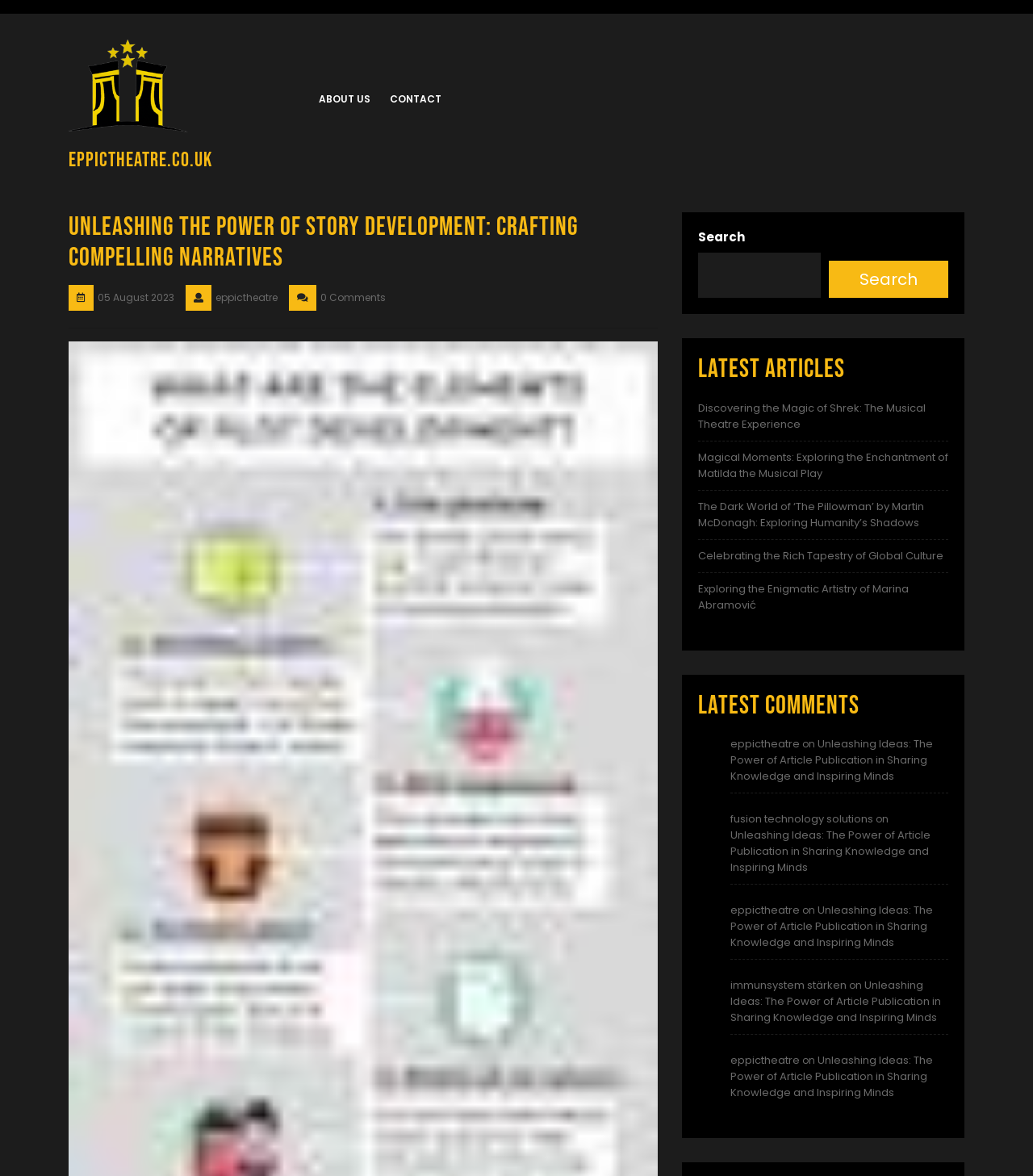Find the bounding box coordinates of the clickable area required to complete the following action: "Read the latest article".

[0.676, 0.34, 0.896, 0.367]